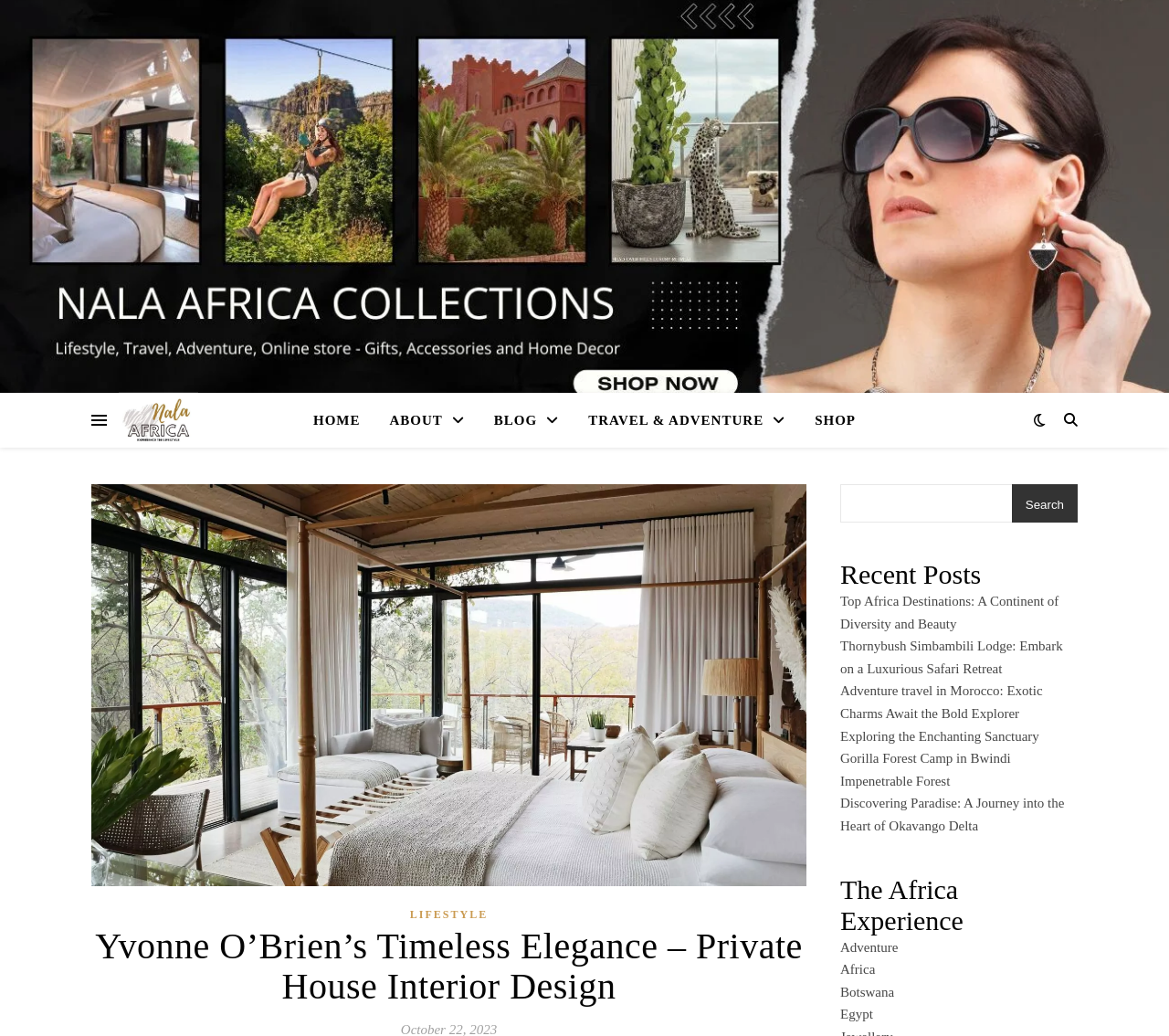Find the main header of the webpage and produce its text content.

Yvonne O’Brien’s Timeless Elegance – Private House Interior Design